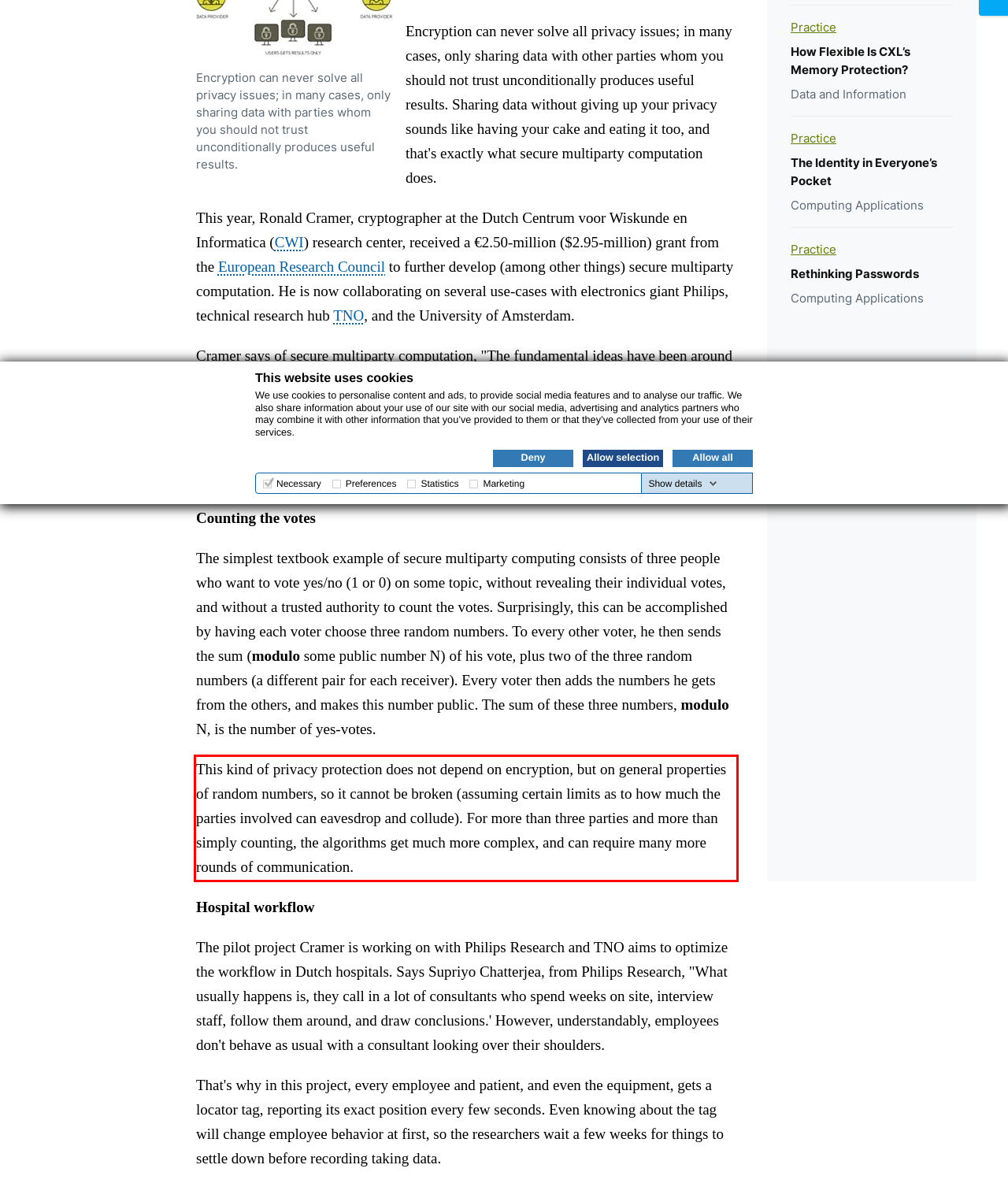Look at the webpage screenshot and recognize the text inside the red bounding box.

This kind of privacy protection does not depend on encryption, but on general properties of random numbers, so it cannot be broken (assuming certain limits as to how much the parties involved can eavesdrop and collude). For more than three parties and more than simply counting, the algorithms get much more complex, and can require many more rounds of communication.